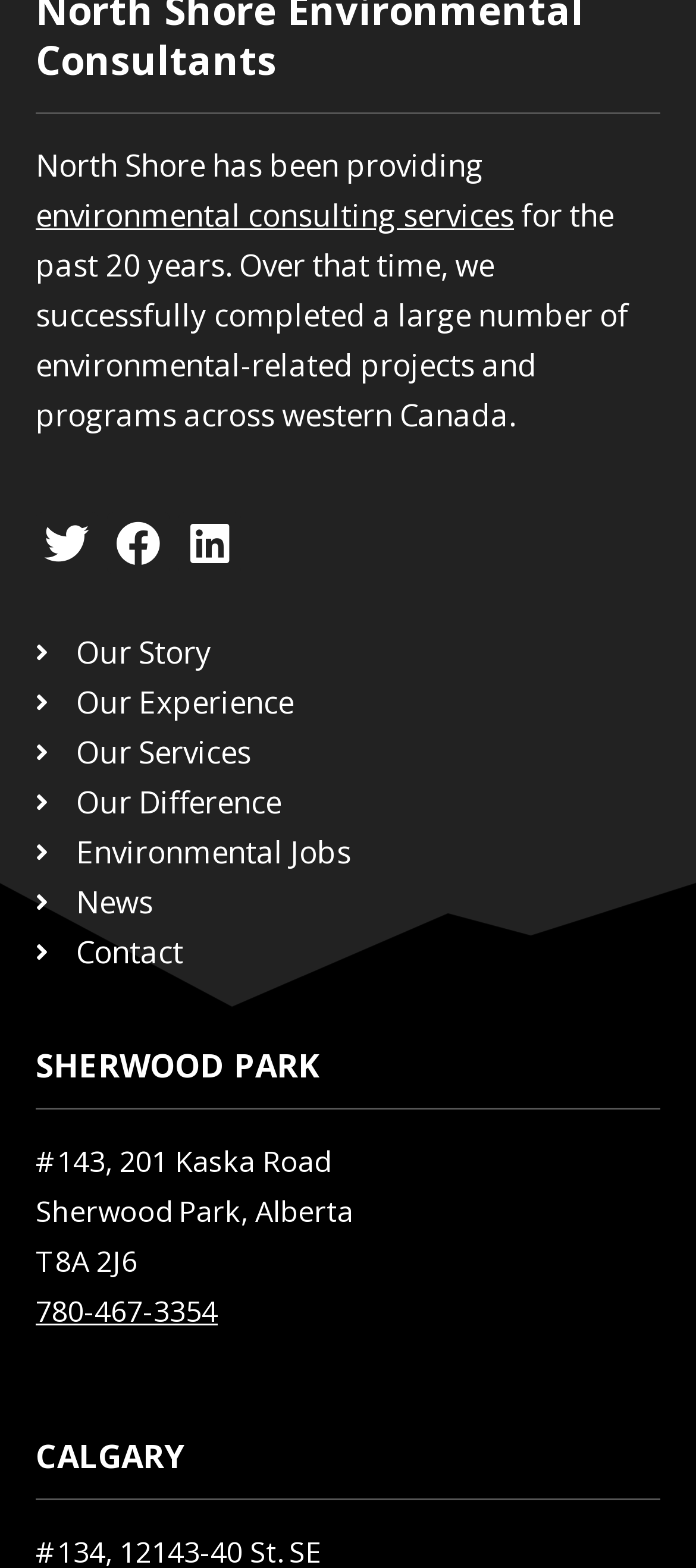Please give a concise answer to this question using a single word or phrase: 
How many navigation links are available?

7